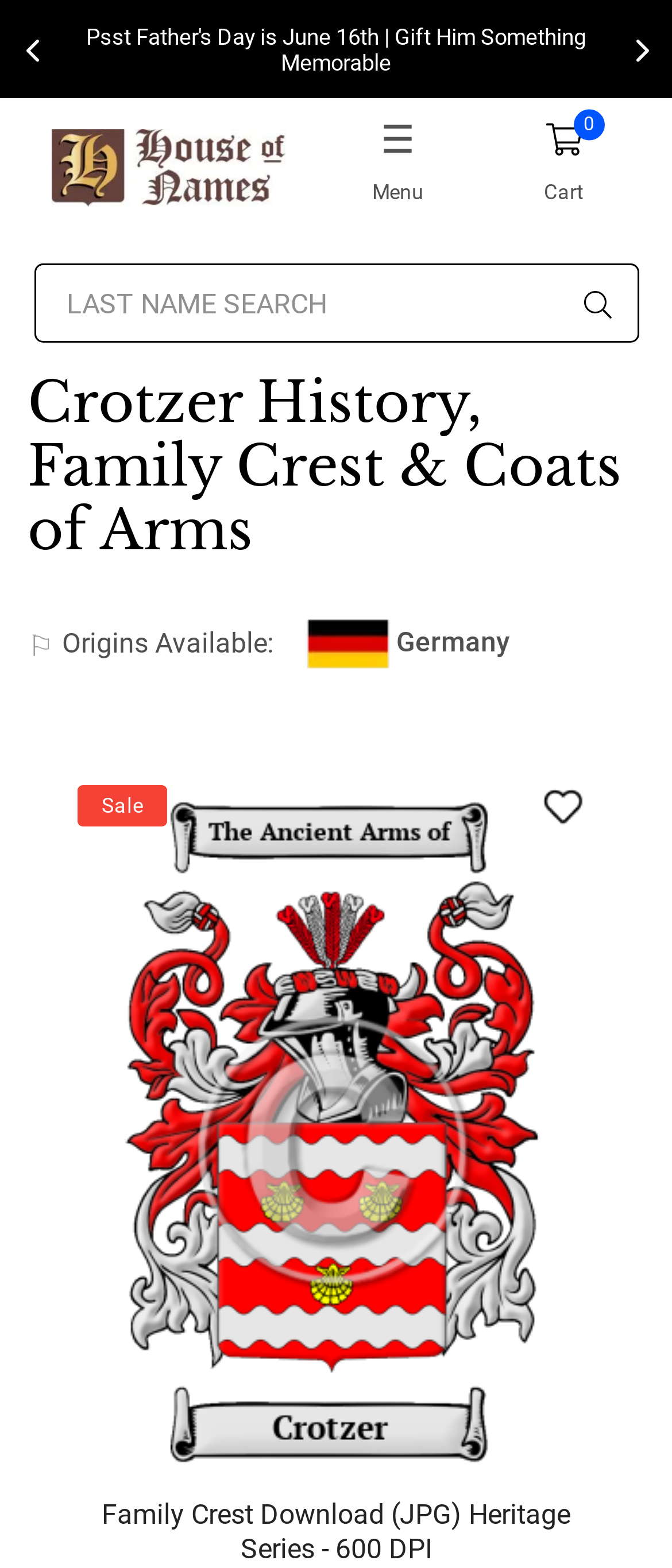What is the symbol on the shopping cart icon?
Refer to the image and respond with a one-word or short-phrase answer.

shopping-cart-light